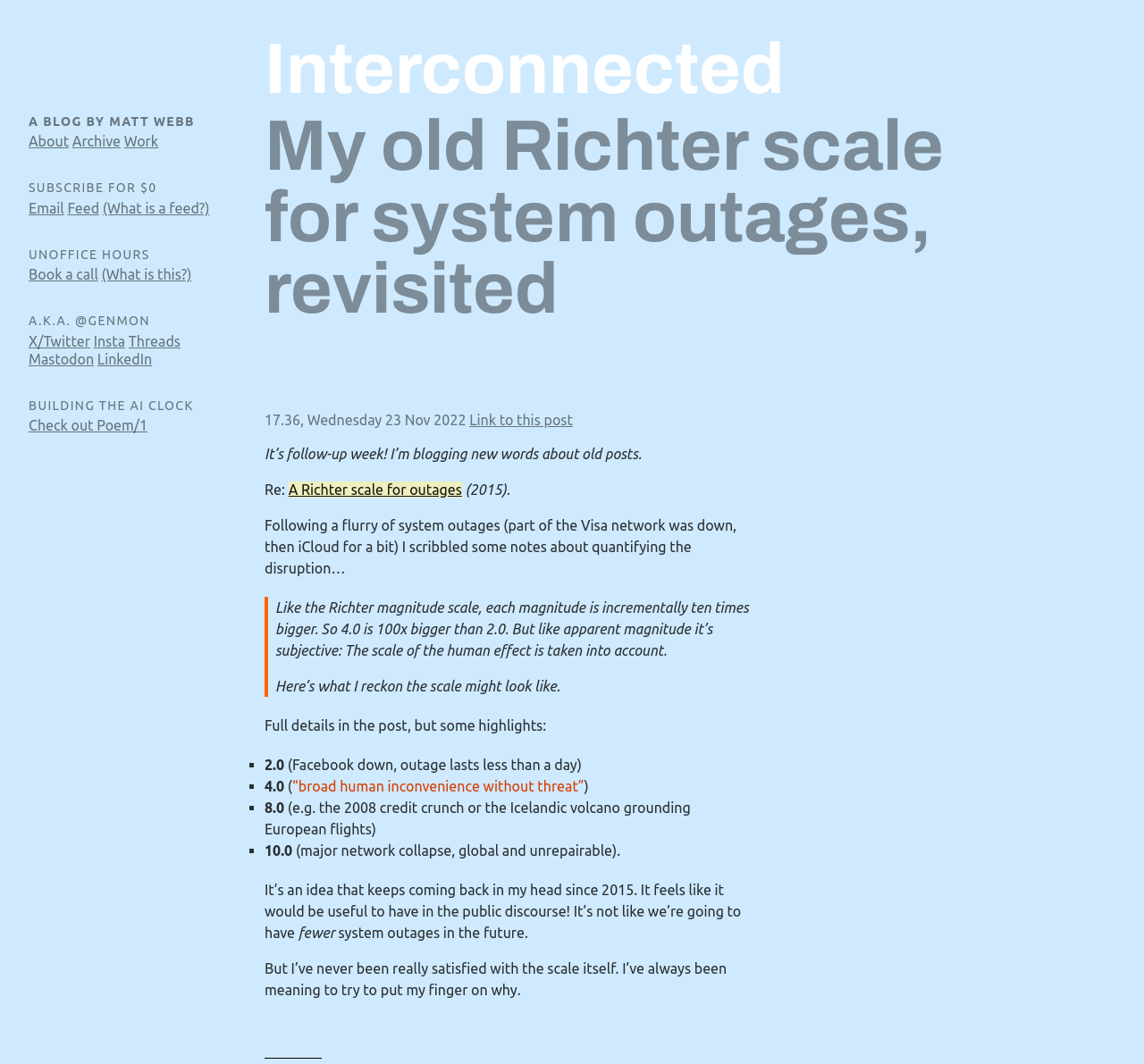What is the topic of the blog post?
Utilize the information in the image to give a detailed answer to the question.

The topic of the blog post can be determined by reading the heading element with the text 'My old Richter scale for system outages, revisited' which is located in the main content area of the webpage.